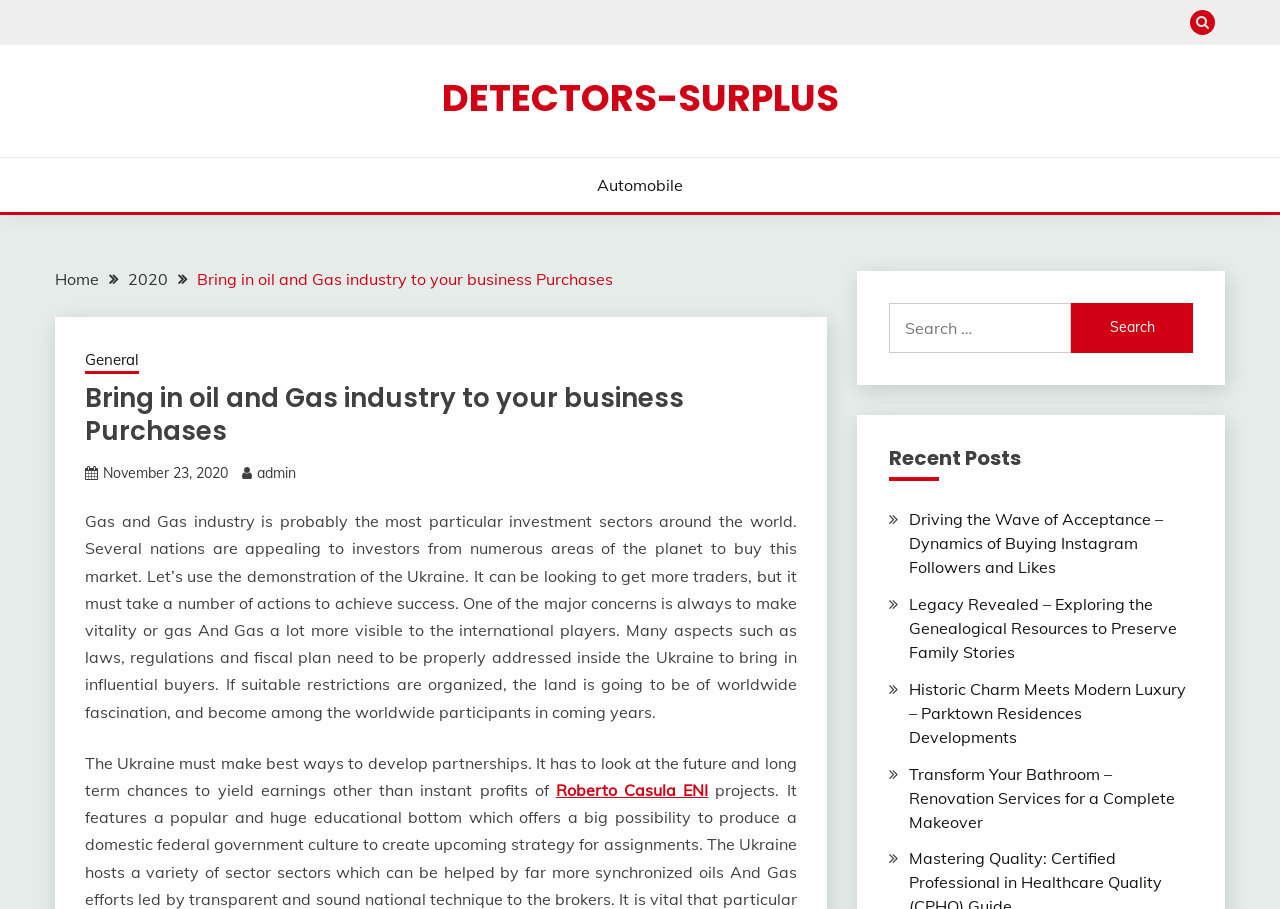Given the element description "Contact", identify the bounding box of the corresponding UI element.

None